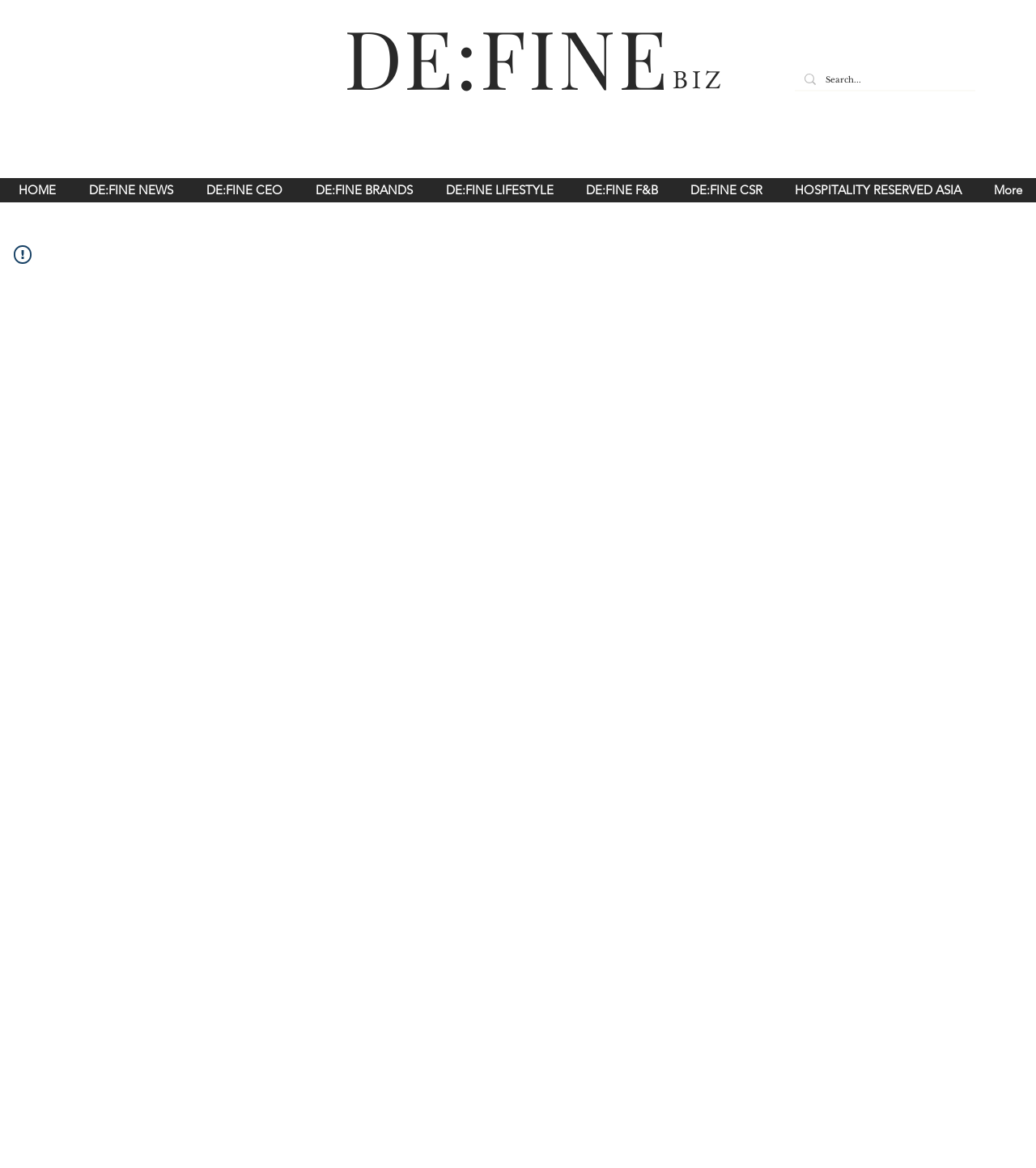Detail the various sections and features present on the webpage.

The webpage appears to be a news article or blog post about Hilton's luxury hotel brand, Waldorf Astoria, opening in Malaysia for the first time. 

At the top of the page, there is a heading that reads "Hilton's Waldorf Astoria Set To Make A Splash In Malaysia For The First Time". Below this heading, there are two more headings, "DE:FINE" and "BIZ", which seem to be categories or sections of the website. 

To the right of the "DE:FINE" heading, there is a link with the same text. Similarly, to the right of the "BIZ" heading, there is a link with the same text. 

Further down the page, there is a search bar with a magnifying glass icon and a placeholder text "Search...". Above the search bar, there is a small image. 

On the top navigation bar, there are several links, including "HOME", "DE:FINE NEWS", "DE:FINE CEO", "DE:FINE BRANDS", "DE:FINE LIFESTYLE", "DE:FINE F&B", "DE:FINE CSR", and "HOSPITALITY RESERVED ASIA". At the end of the navigation bar, there is a "More" button and an exclamation mark icon.